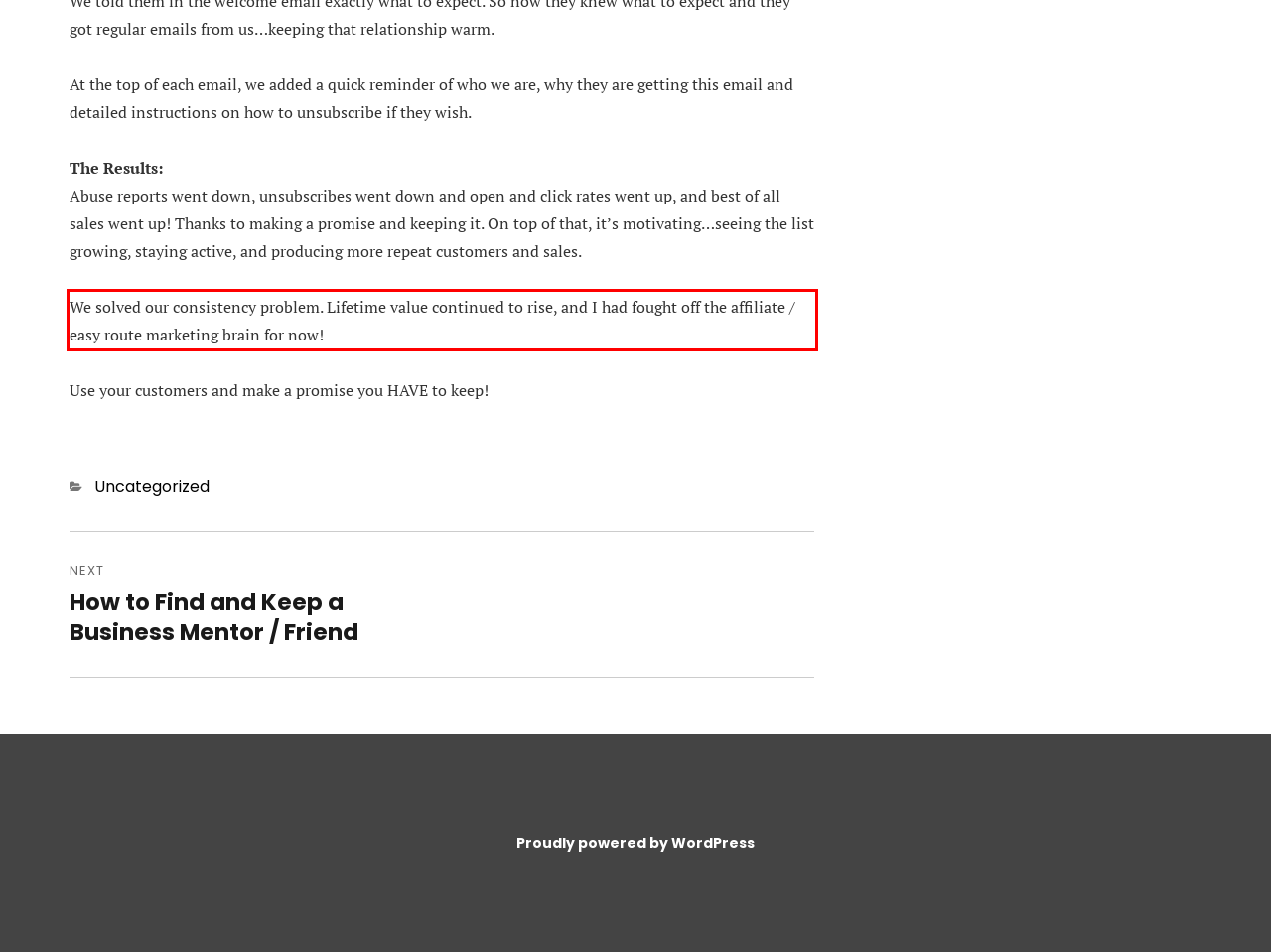Examine the webpage screenshot, find the red bounding box, and extract the text content within this marked area.

We solved our consistency problem. Lifetime value continued to rise, and I had fought off the affiliate / easy route marketing brain for now!